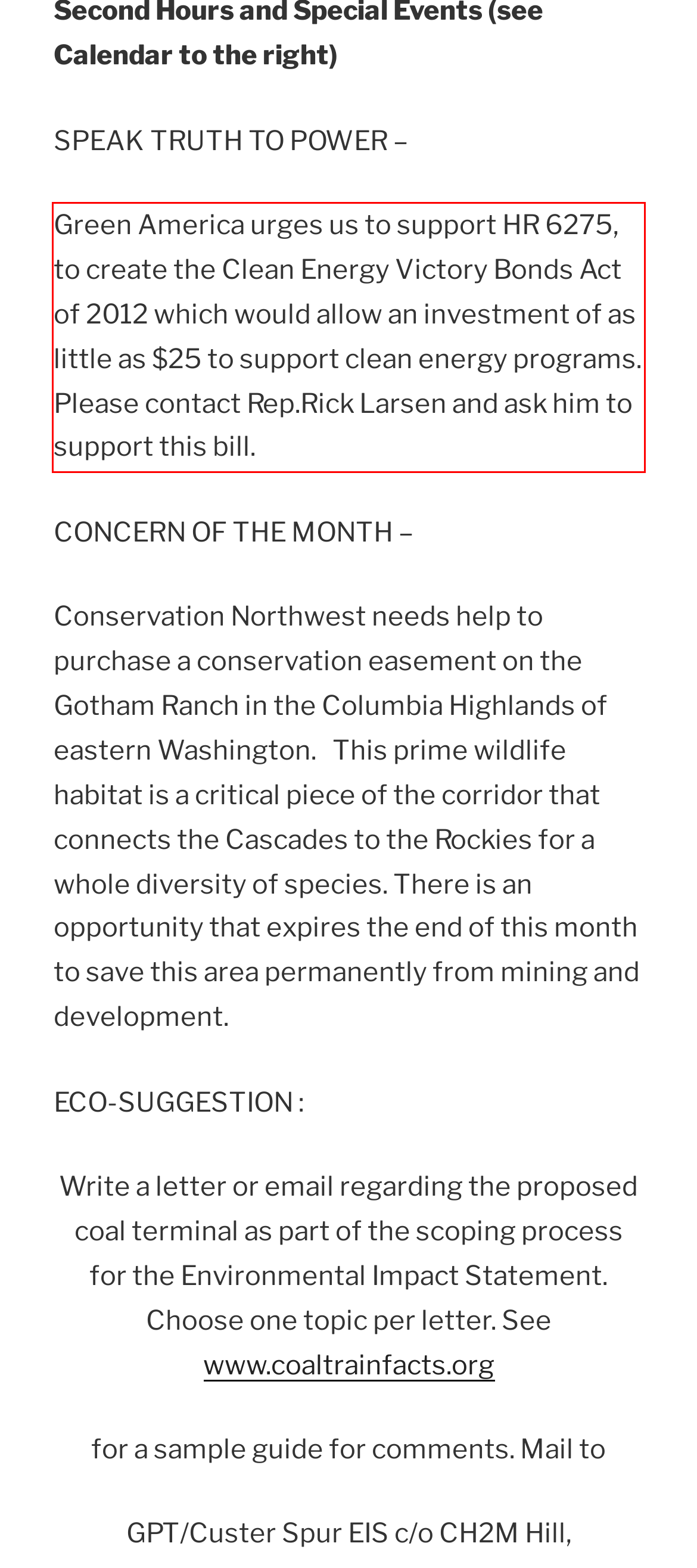Please perform OCR on the text content within the red bounding box that is highlighted in the provided webpage screenshot.

Green America urges us to support HR 6275, to create the Clean Energy Victory Bonds Act of 2012 which would allow an investment of as little as $25 to support clean energy programs. Please contact Rep.Rick Larsen and ask him to support this bill.